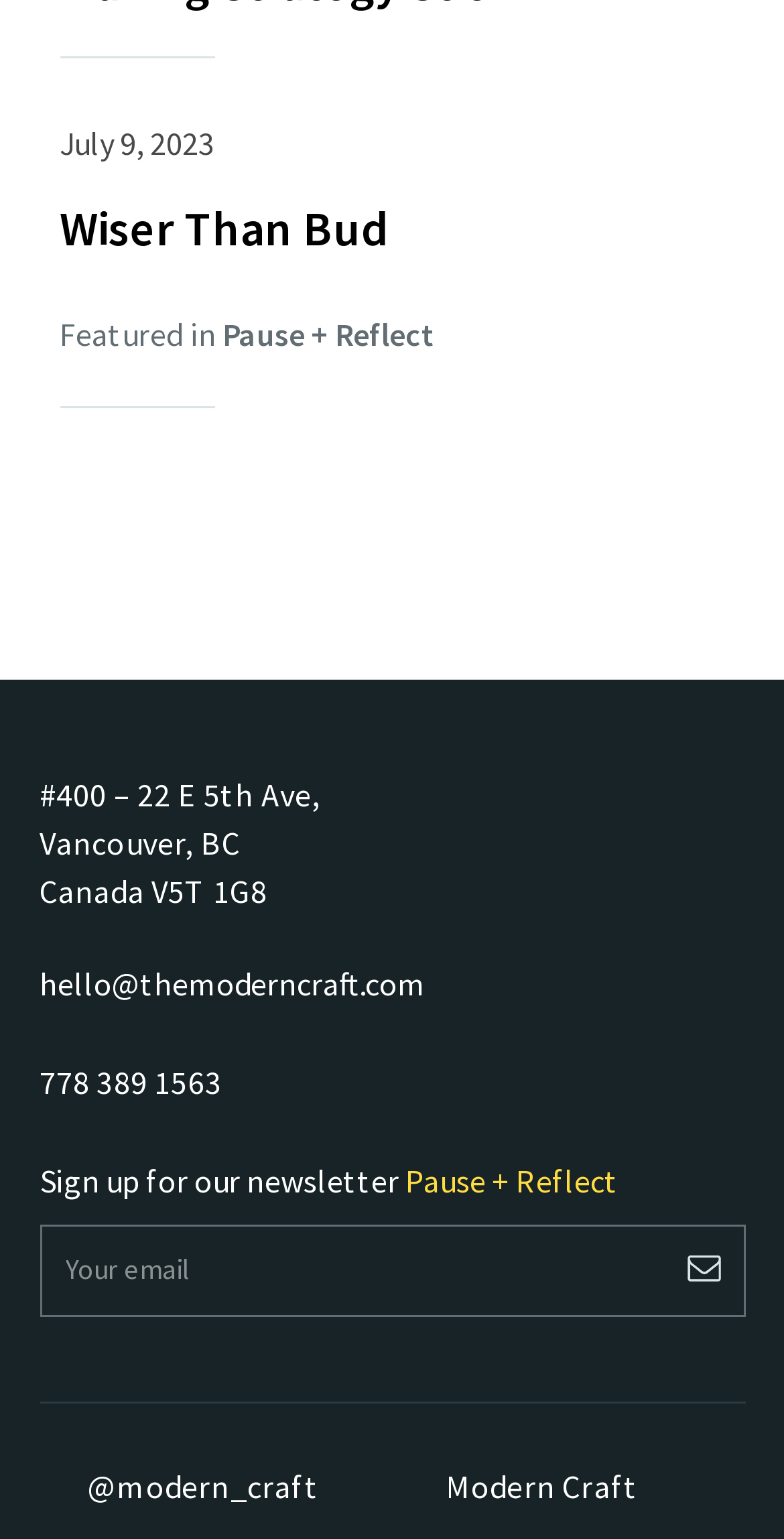Given the following UI element description: "Modern Craft", find the bounding box coordinates in the webpage screenshot.

[0.507, 0.949, 0.897, 0.981]